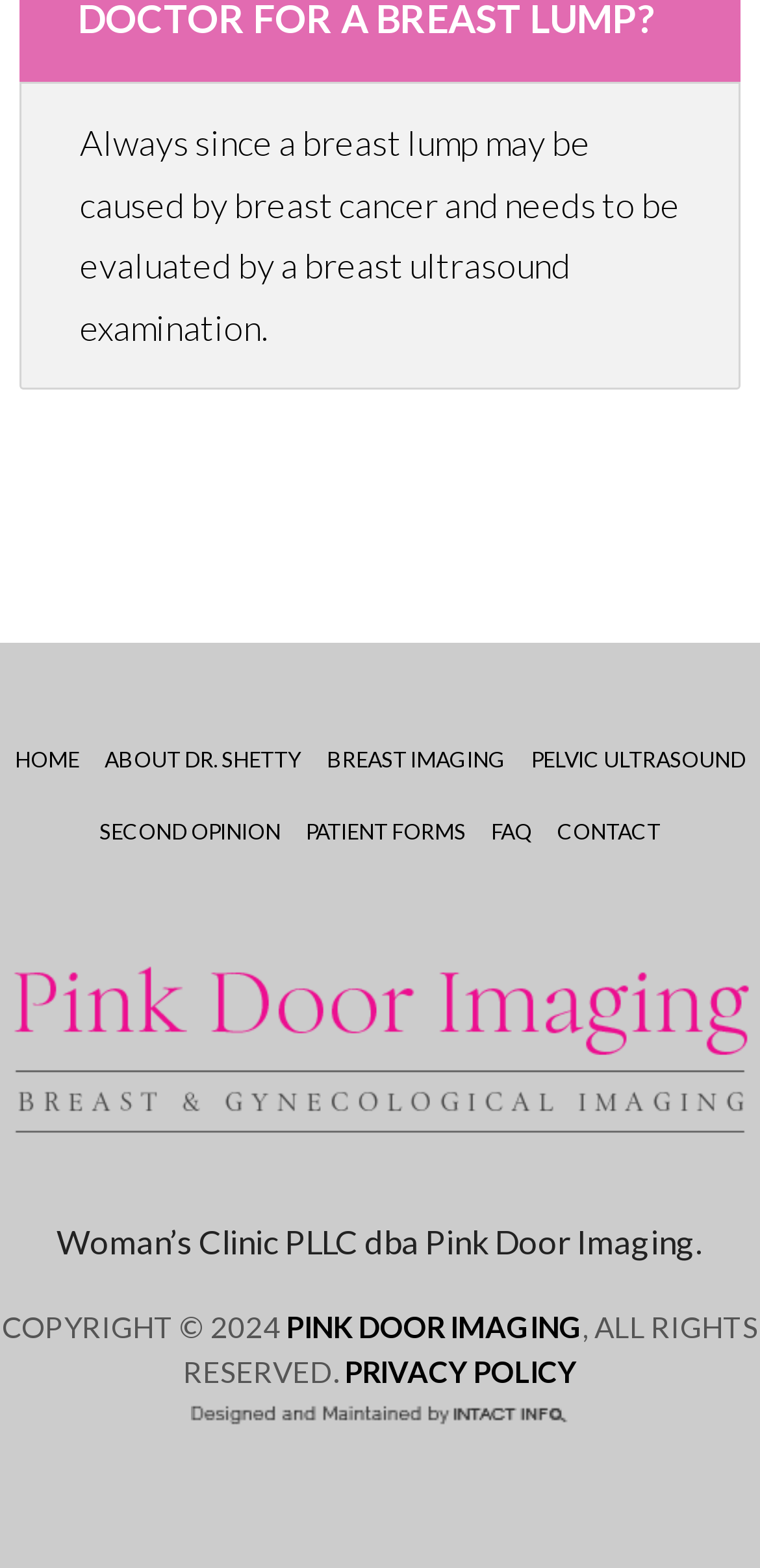Given the webpage screenshot, identify the bounding box of the UI element that matches this description: "Contact".

[0.721, 0.515, 0.882, 0.548]